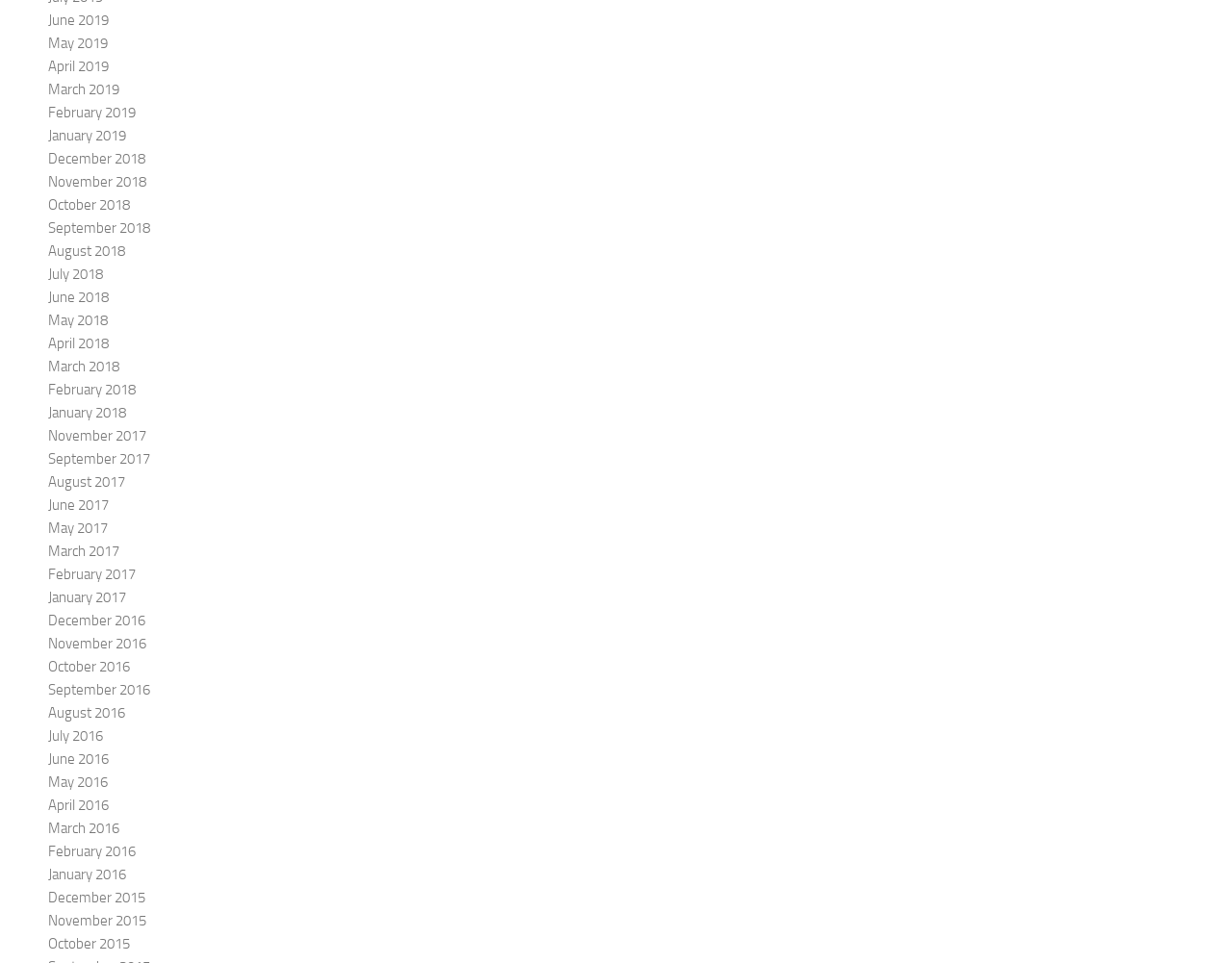Determine the bounding box coordinates for the HTML element mentioned in the following description: "June 2016". The coordinates should be a list of four floats ranging from 0 to 1, represented as [left, top, right, bottom].

[0.039, 0.78, 0.088, 0.798]